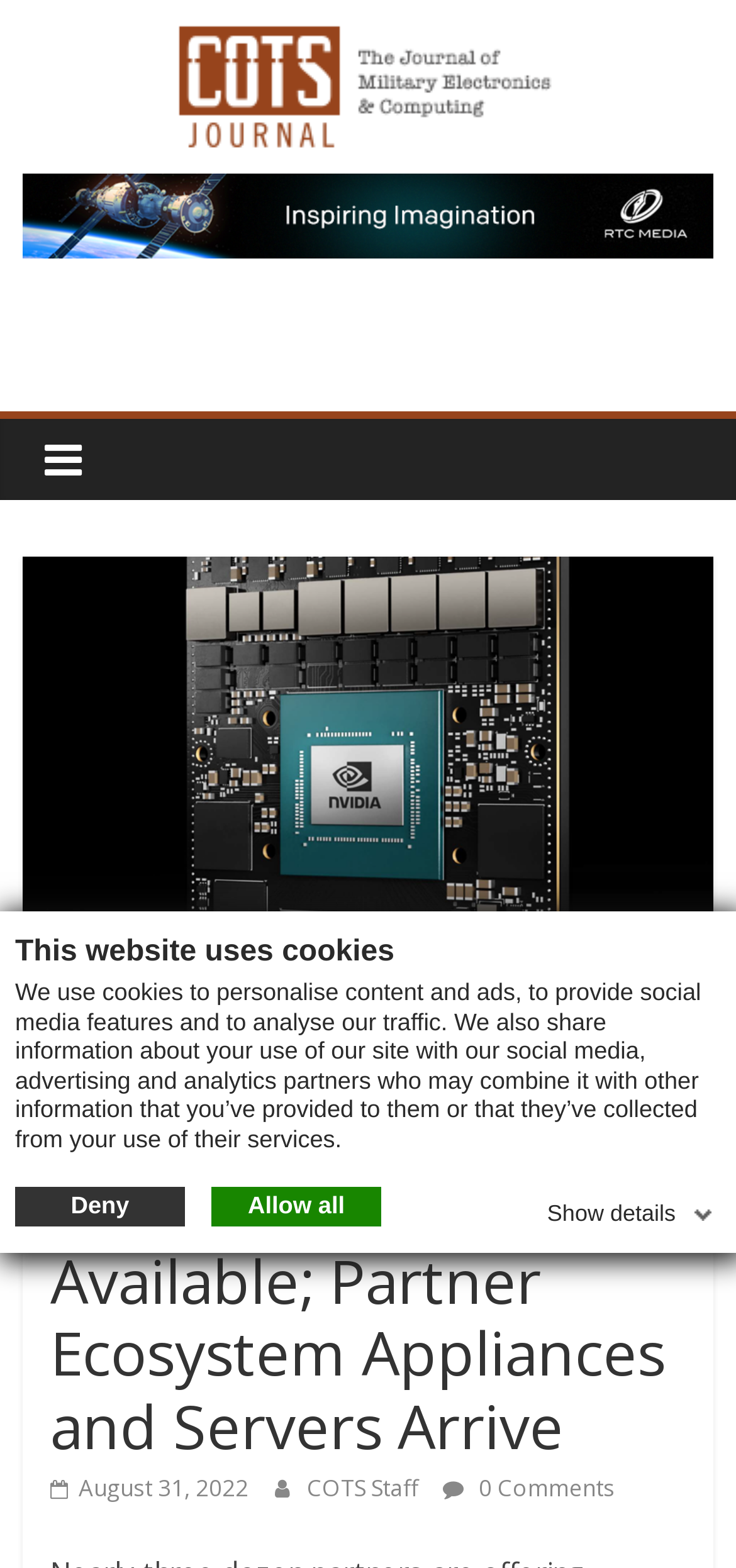Identify the bounding box coordinates of the element that should be clicked to fulfill this task: "View the author profile of COTS Staff". The coordinates should be provided as four float numbers between 0 and 1, i.e., [left, top, right, bottom].

[0.417, 0.939, 0.576, 0.959]